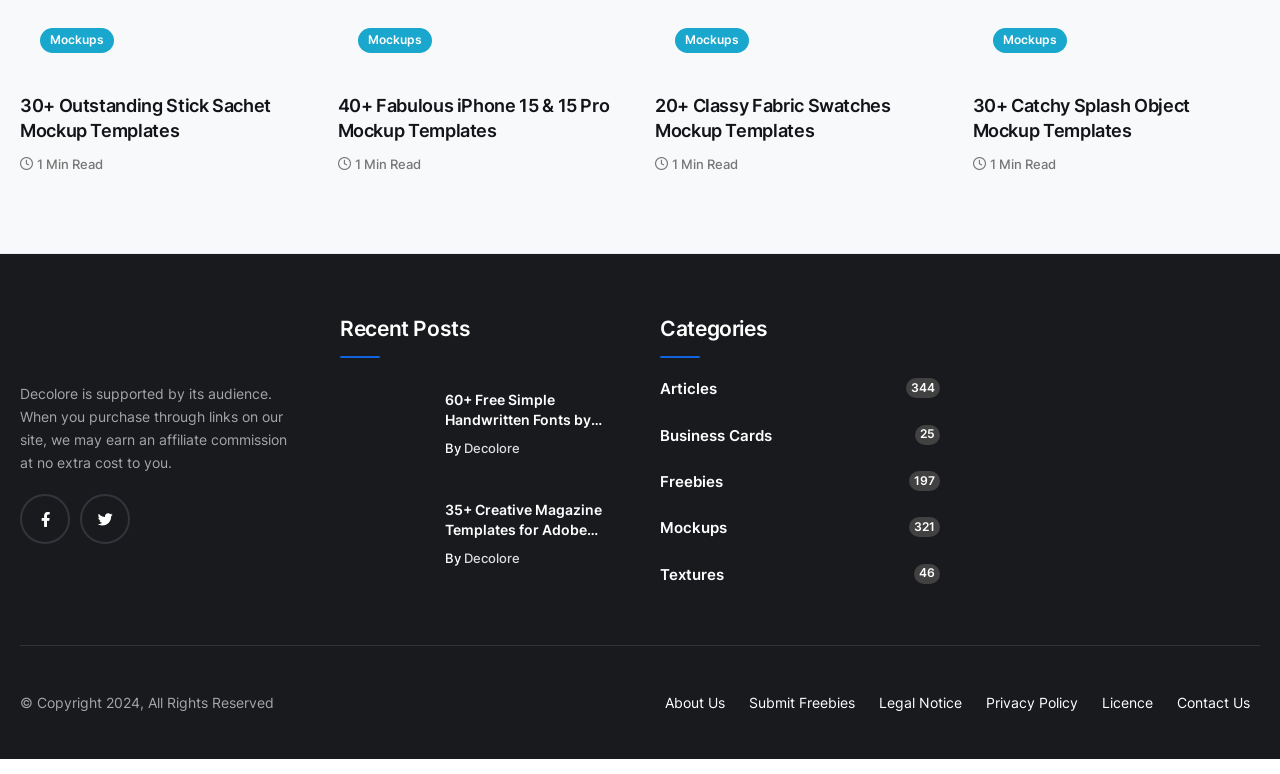Please find the bounding box coordinates in the format (top-left x, top-left y, bottom-right x, bottom-right y) for the given element description. Ensure the coordinates are floating point numbers between 0 and 1. Description: Twitter

[0.062, 0.619, 0.102, 0.683]